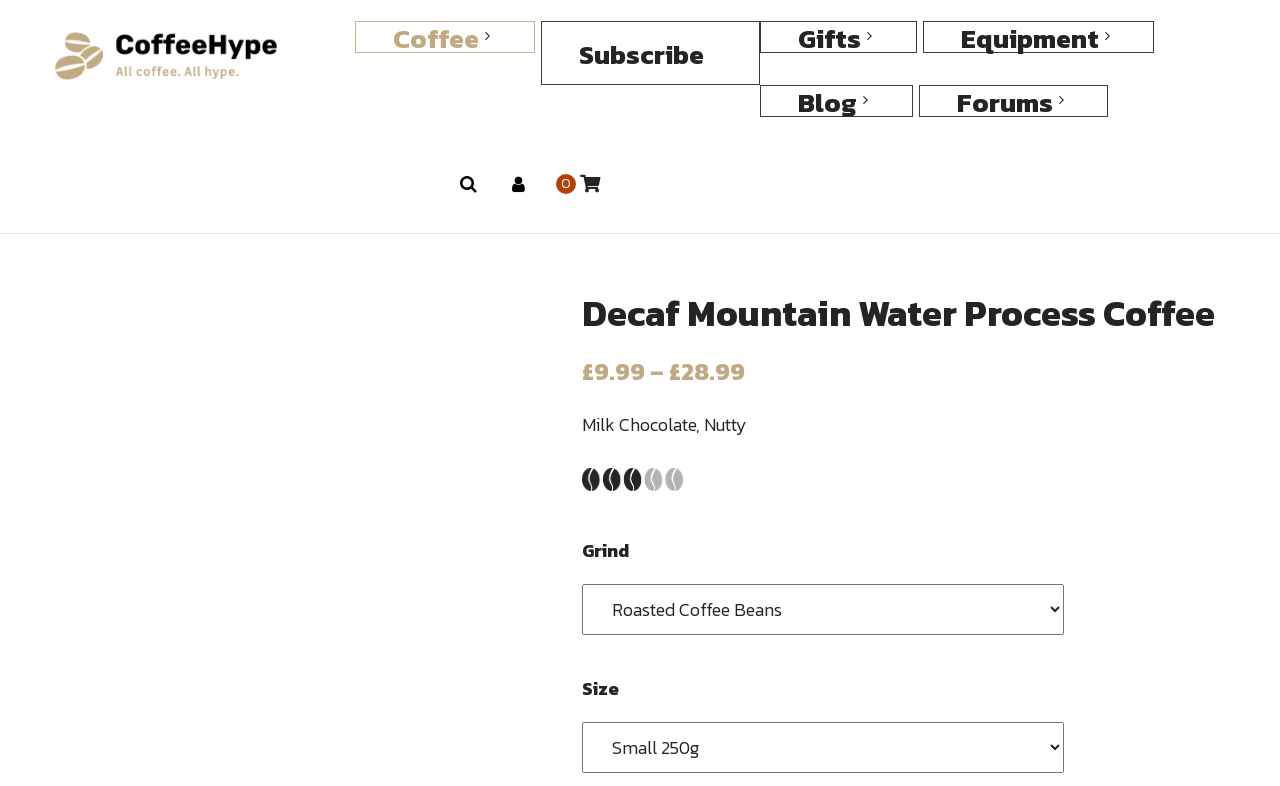Find the bounding box coordinates for the HTML element described as: "Add to basket". The coordinates should consist of four float values between 0 and 1, i.e., [left, top, right, bottom].

[0.544, 0.899, 0.681, 0.955]